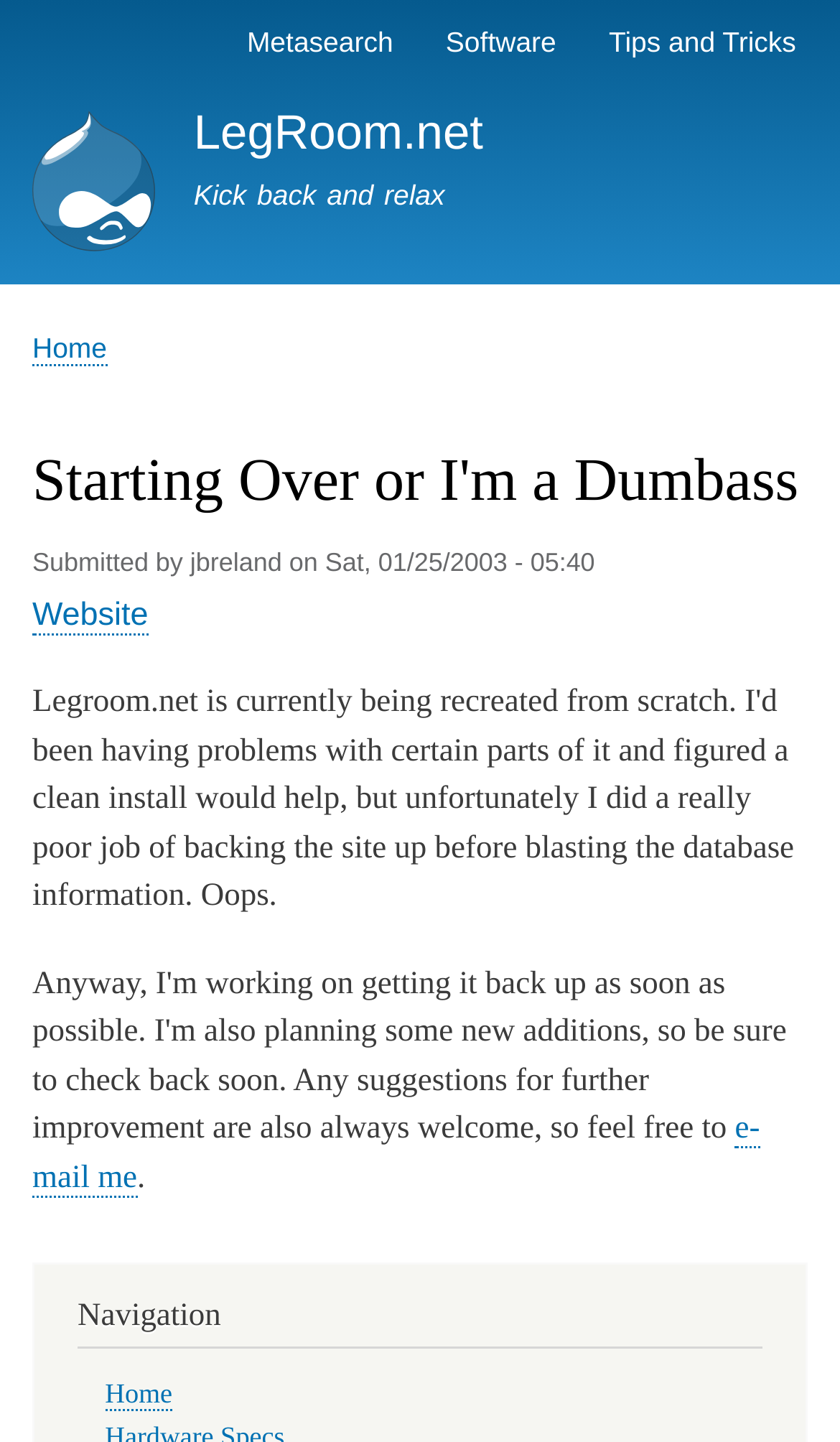Find the bounding box coordinates for the area you need to click to carry out the instruction: "go to Metasearch page". The coordinates should be four float numbers between 0 and 1, indicated as [left, top, right, bottom].

[0.267, 0.0, 0.495, 0.06]